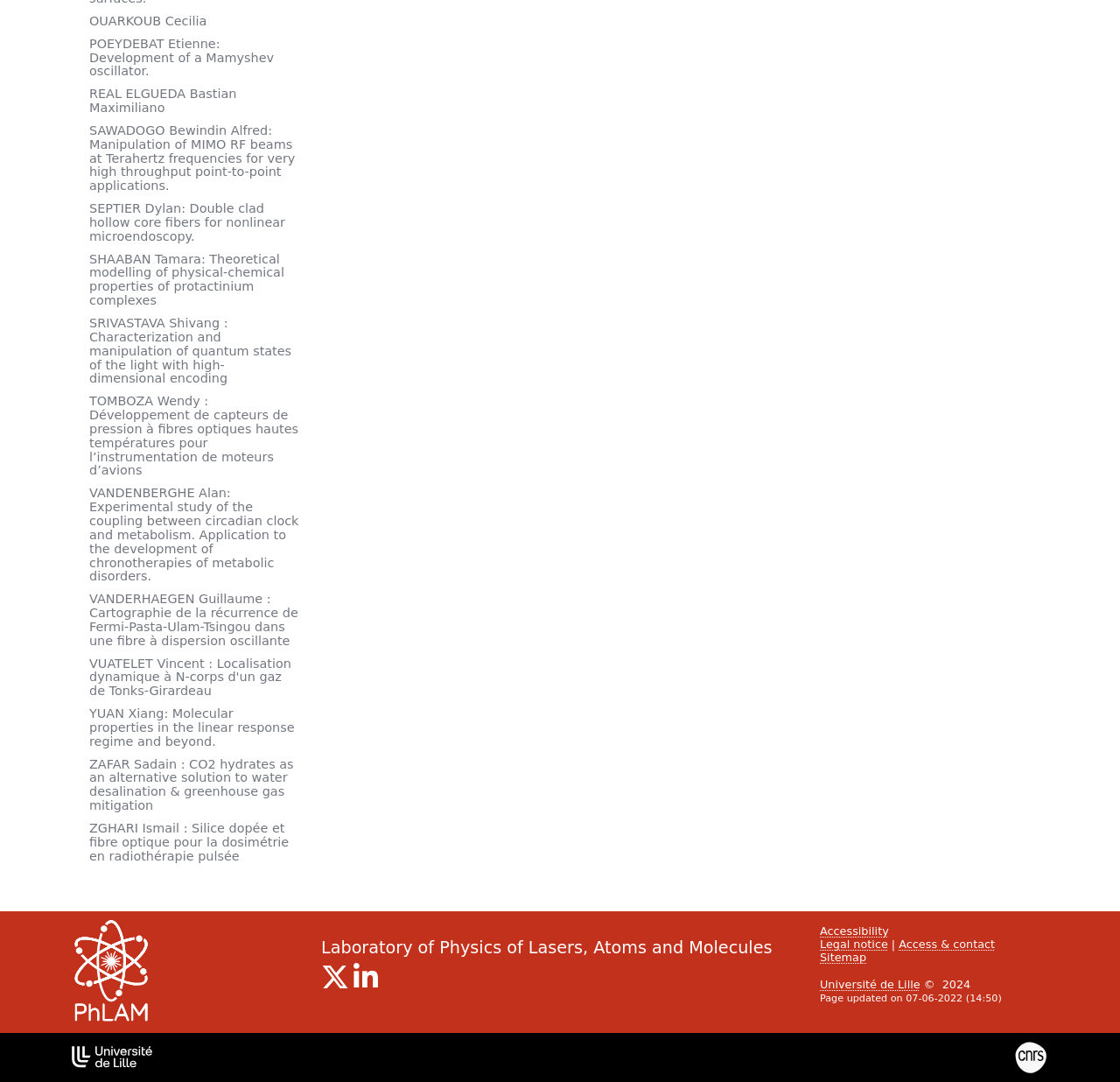Identify the bounding box for the described UI element. Provide the coordinates in (top-left x, top-left y, bottom-right x, bottom-right y) format with values ranging from 0 to 1: REAL ELGUEDA Bastian Maximiliano

[0.08, 0.08, 0.211, 0.106]